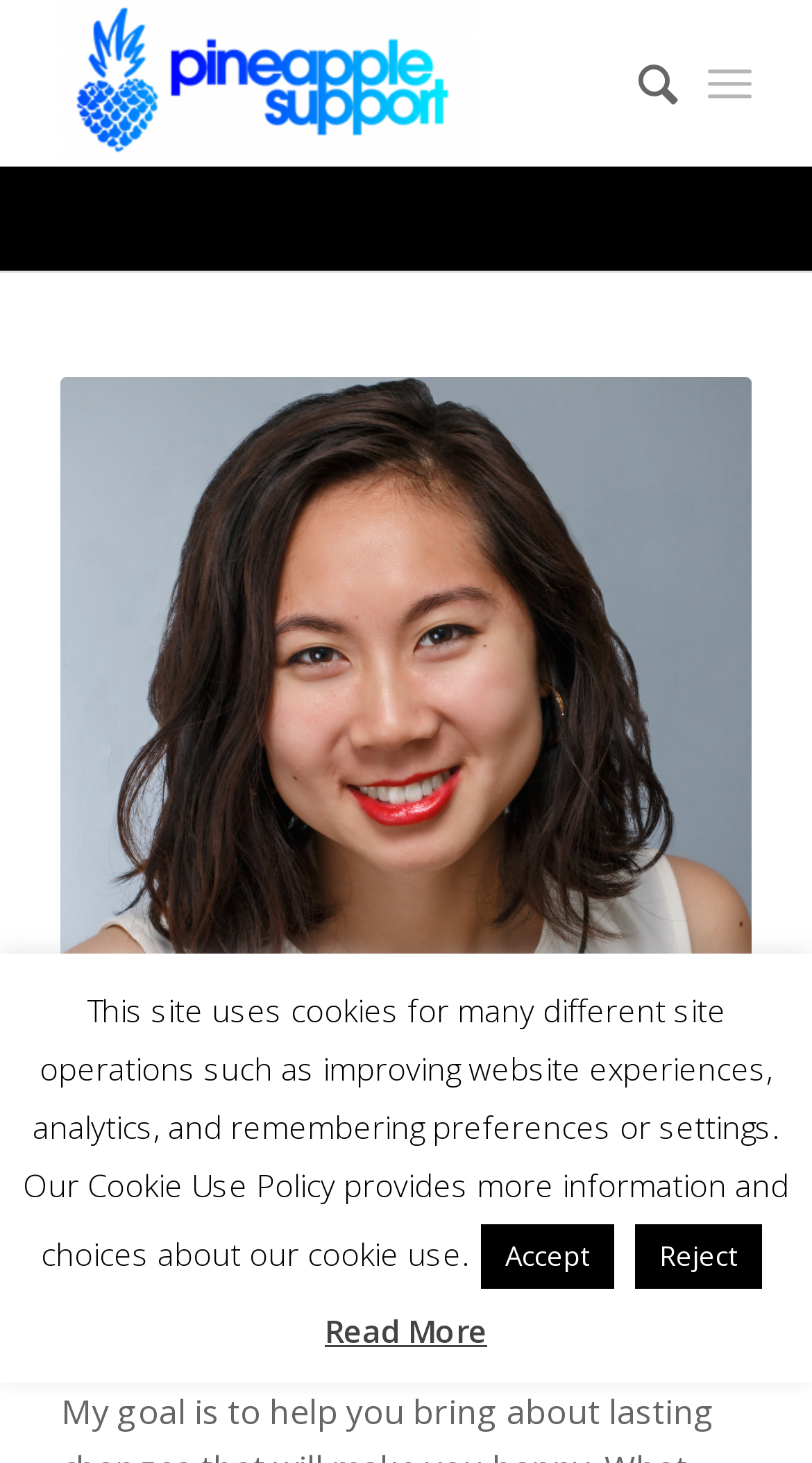Detail the features and information presented on the webpage.

The webpage is about Christina Tseng, a therapist associated with Pineapple Support. At the top, there is a layout table with a link to Pineapple Support, accompanied by an image with the same name. 

To the right of the Pineapple Support link, there is a hidden link with a Unicode character. Next to it, there is another link with no text. 

Below the top section, there is a main content area that spans most of the page. It starts with a heading that reads "THERAPISTS". 

Below the heading, there is a large image that takes up most of the main content area. 

Underneath the image, there are three lines of text. The first line reads "Christina Tseng, LCMFT", indicating the therapist's name and credentials. The second line reads "Country: USA", and the third line reads "State: Maryland", providing the therapist's location.

At the bottom of the page, there is a notice about the site's cookie use policy, which provides more information and choices about cookie use. Below the notice, there are two buttons, "Accept" and "Reject", allowing users to make a choice about cookie use. To the right of the buttons, there is a link to "Read More" about the cookie use policy.